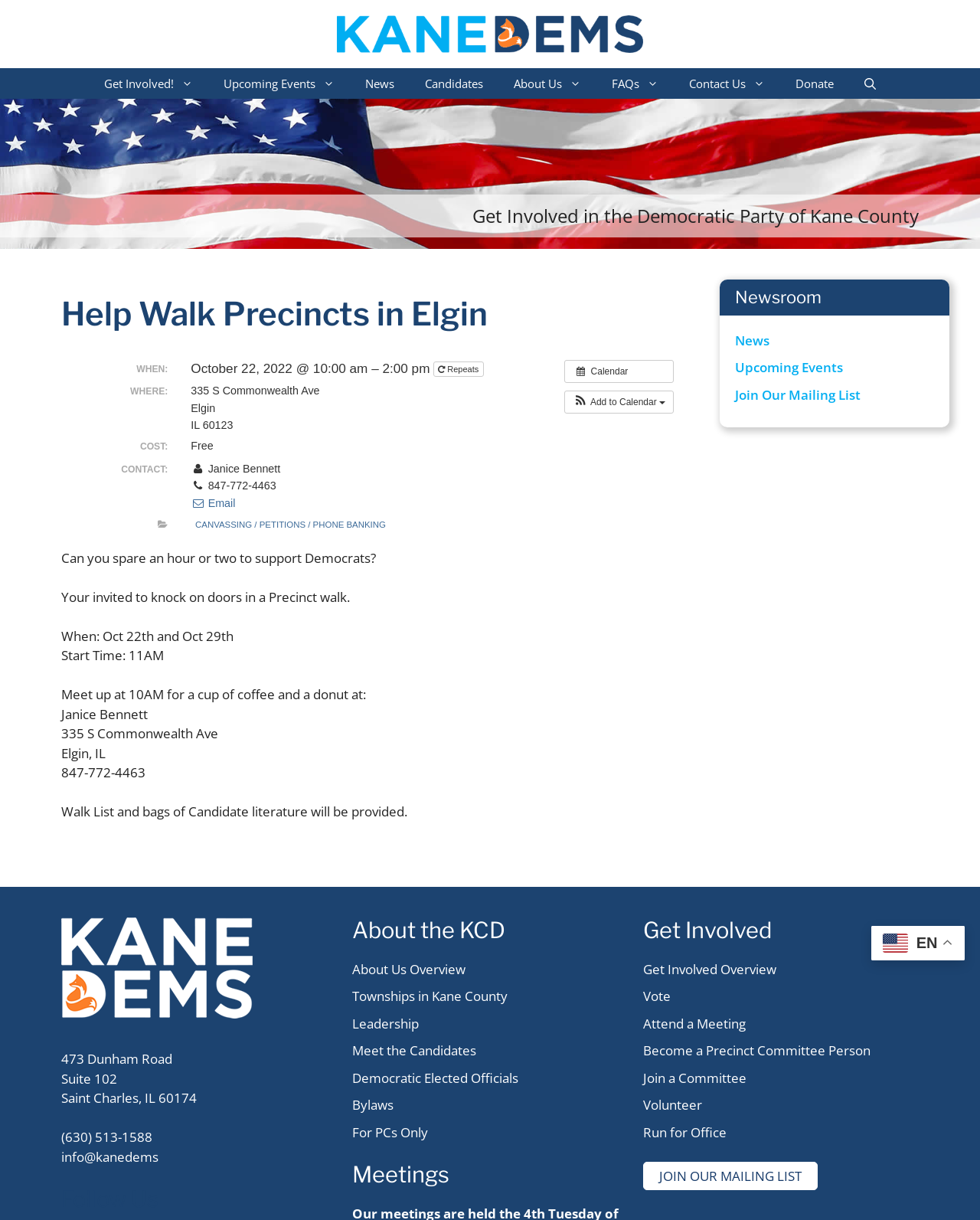Identify the bounding box coordinates for the region of the element that should be clicked to carry out the instruction: "Add to Calendar". The bounding box coordinates should be four float numbers between 0 and 1, i.e., [left, top, right, bottom].

[0.577, 0.321, 0.687, 0.338]